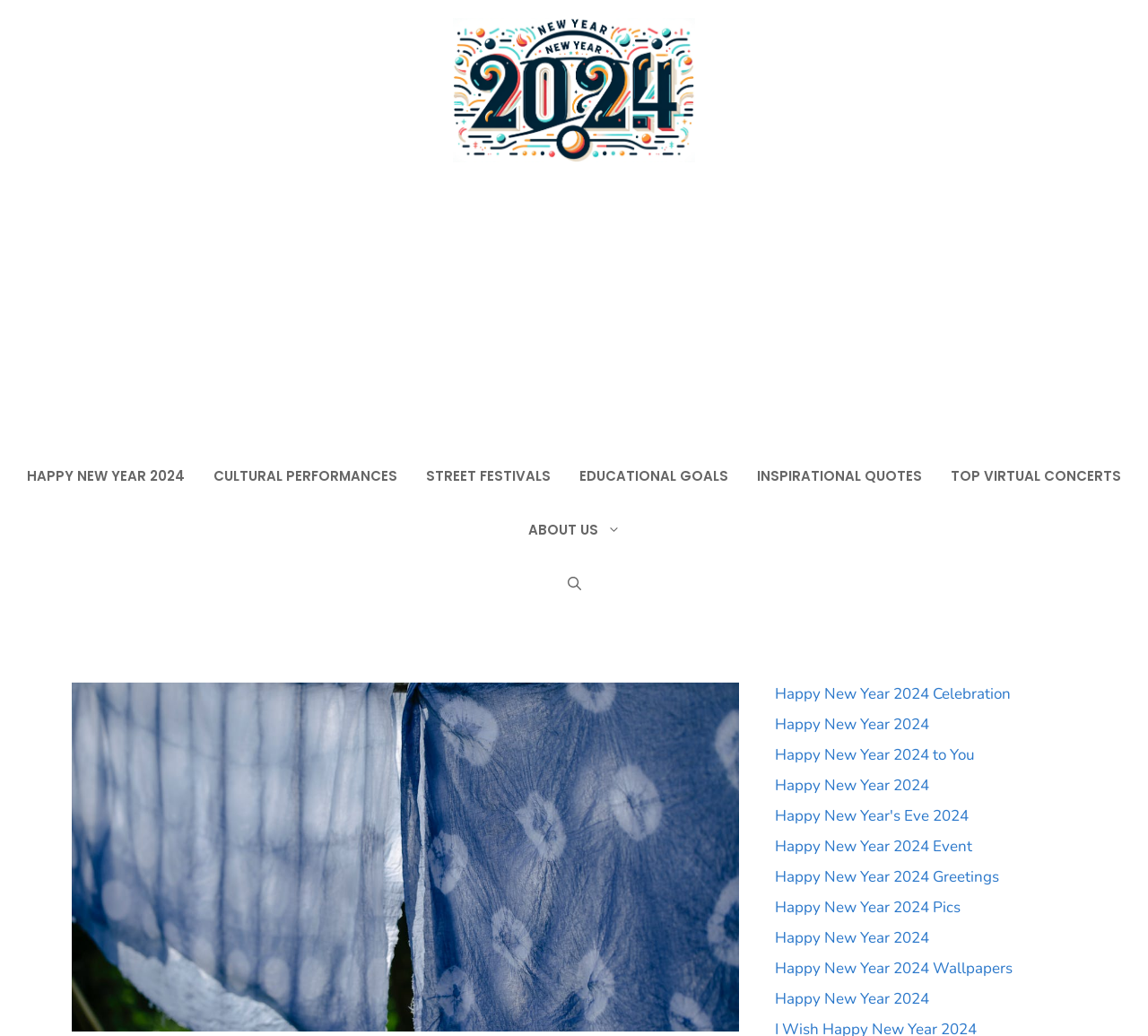Find the headline of the webpage and generate its text content.

Planning the Perfect 2024 New Year’s Day Celebration: Tips and Ideas for a Memorable Start to the Year